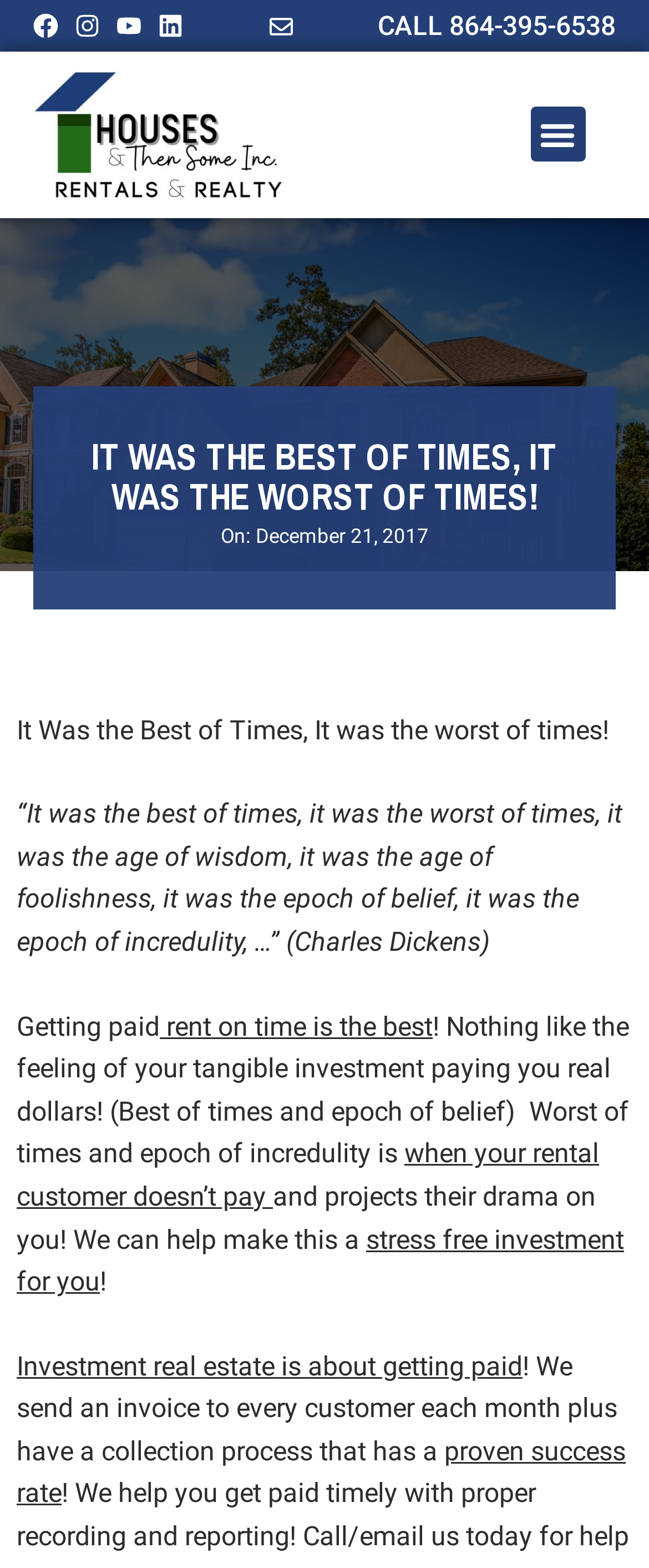Use a single word or phrase to respond to the question:
What is the feeling described when getting paid rent on time?

Best of times